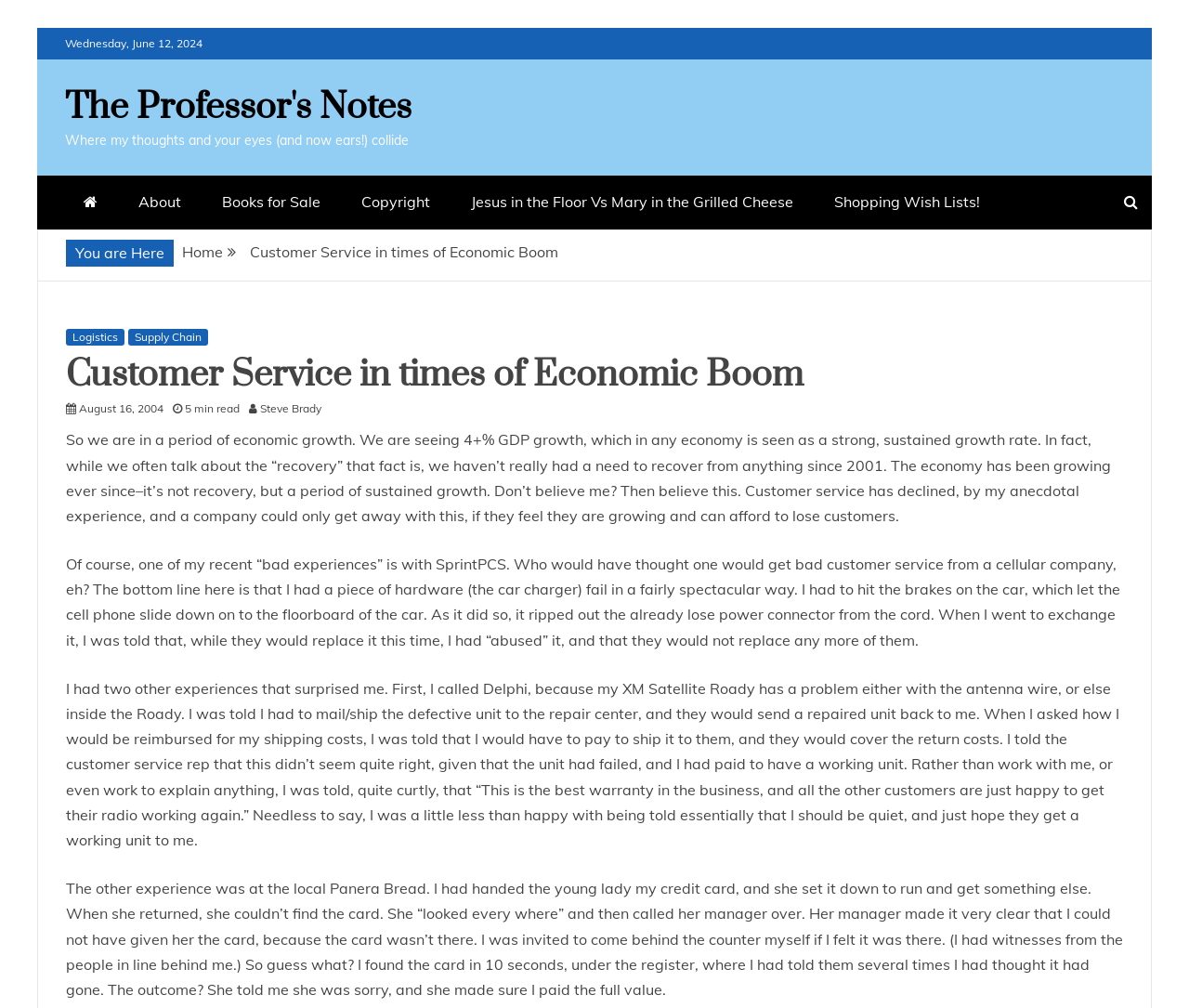Find the bounding box coordinates for the area that must be clicked to perform this action: "Click on the 'Submit' button".

None